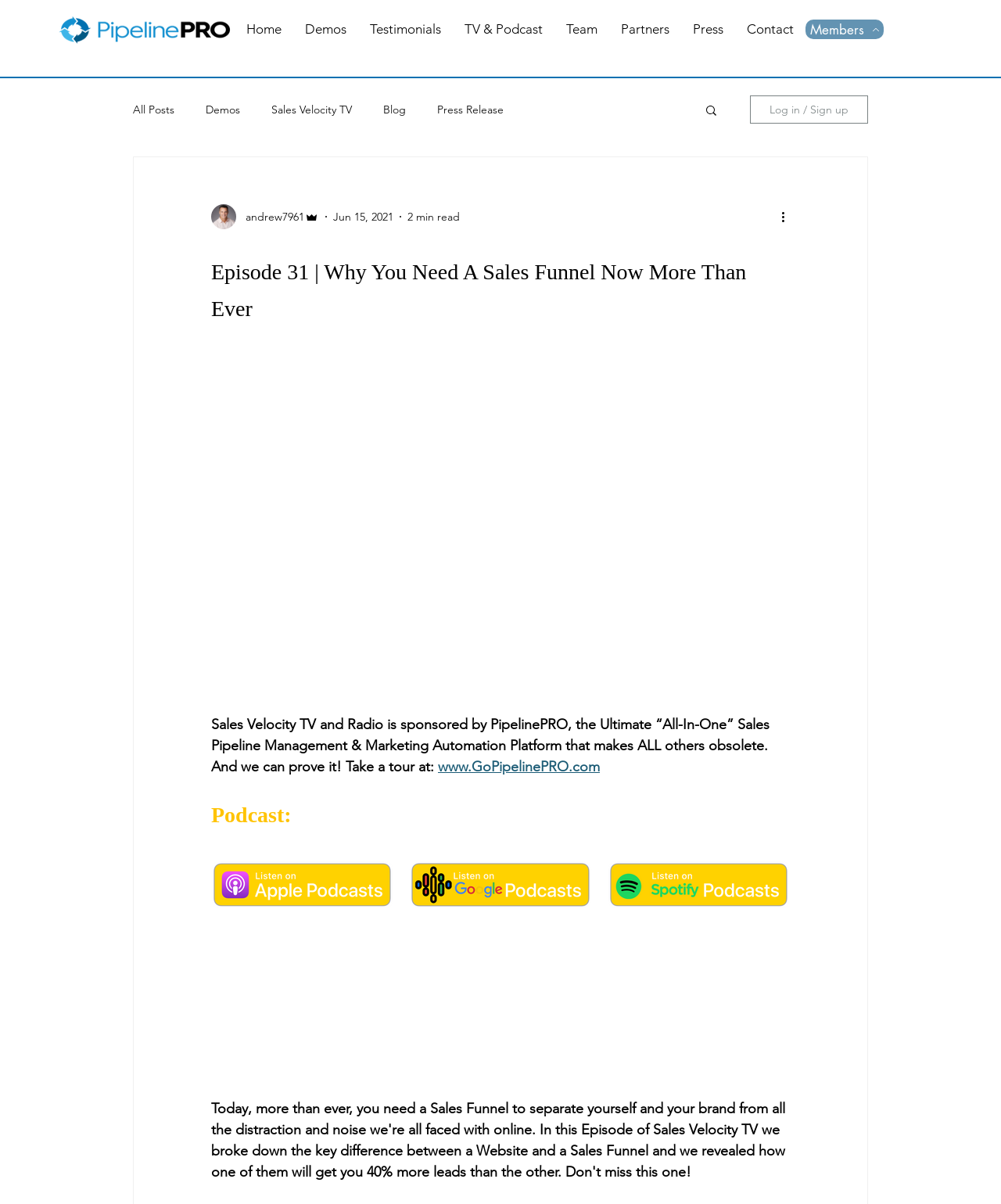Please specify the bounding box coordinates of the clickable region necessary for completing the following instruction: "Click the logo". The coordinates must consist of four float numbers between 0 and 1, i.e., [left, top, right, bottom].

[0.058, 0.012, 0.231, 0.038]